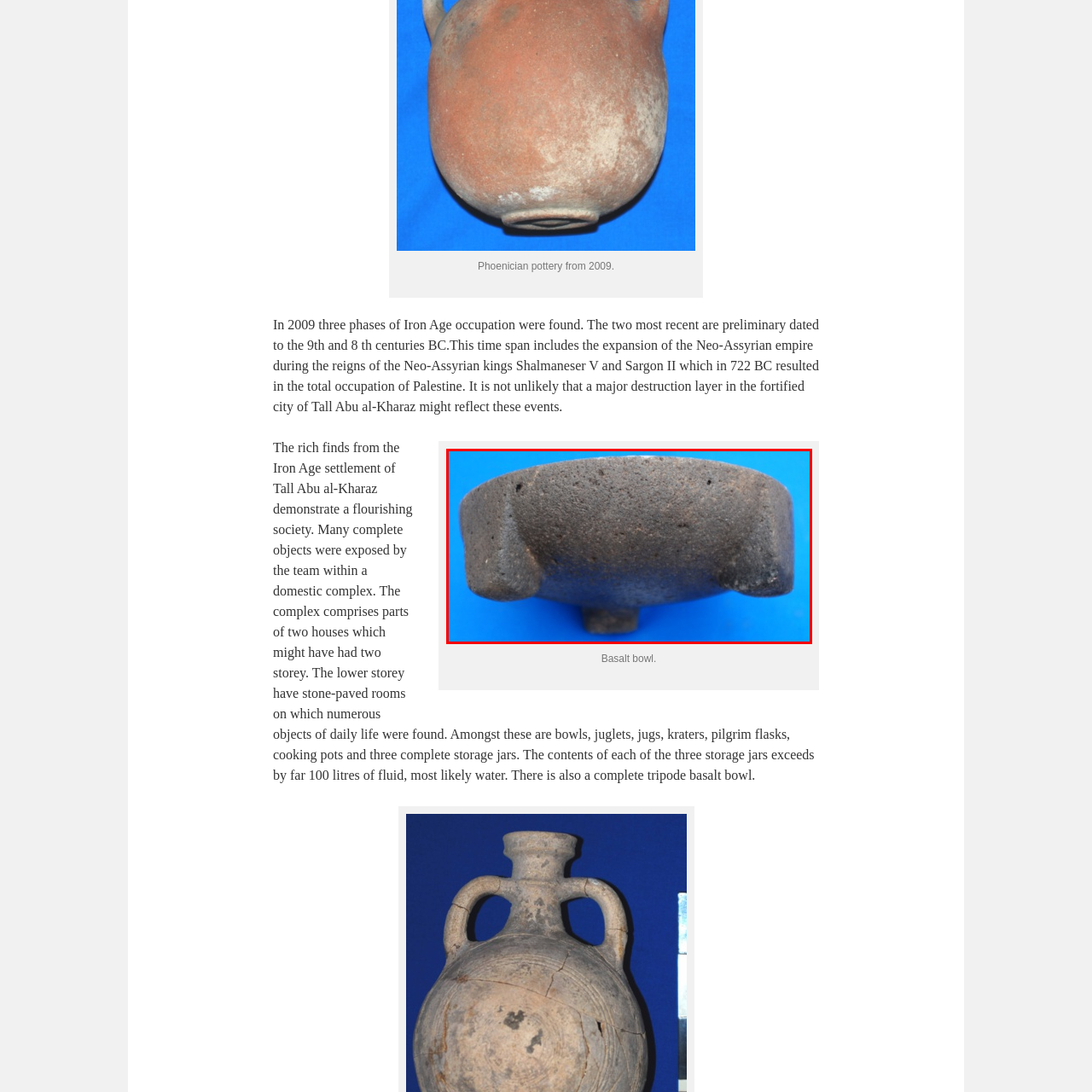Give a detailed description of the image area outlined by the red box.

This image showcases a basalt bowl from the Iron Age, specifically related to the archaeological findings at Tall Abu al-Kharaz. Dating back to around 2009, this significant piece exemplifies the rich material culture of a flourishing society during the Iron Age.

The bowl features a sturdy, rounded design with a textured surface, characteristic of ancient craftsmanship. The rich finds from the Iron Age settlement provide insight into the daily life of its inhabitants, who used various complete objects for their domestic activities. This particular bowl is part of a collection that includes other vessels, such as juglets and cooking pots, which were uncovered within a well-preserved complex believed to consist of two houses, likely structured to accommodate more than one level.

The context of this bowl reflects a time when the surrounding region experienced substantial historical developments, including the expansion of the Neo-Assyrian Empire. The artifacts unearthed, such as this bowl, symbolize the remnants of a vibrant community, highlighting their socio-economic practices, trade, and domestic life.